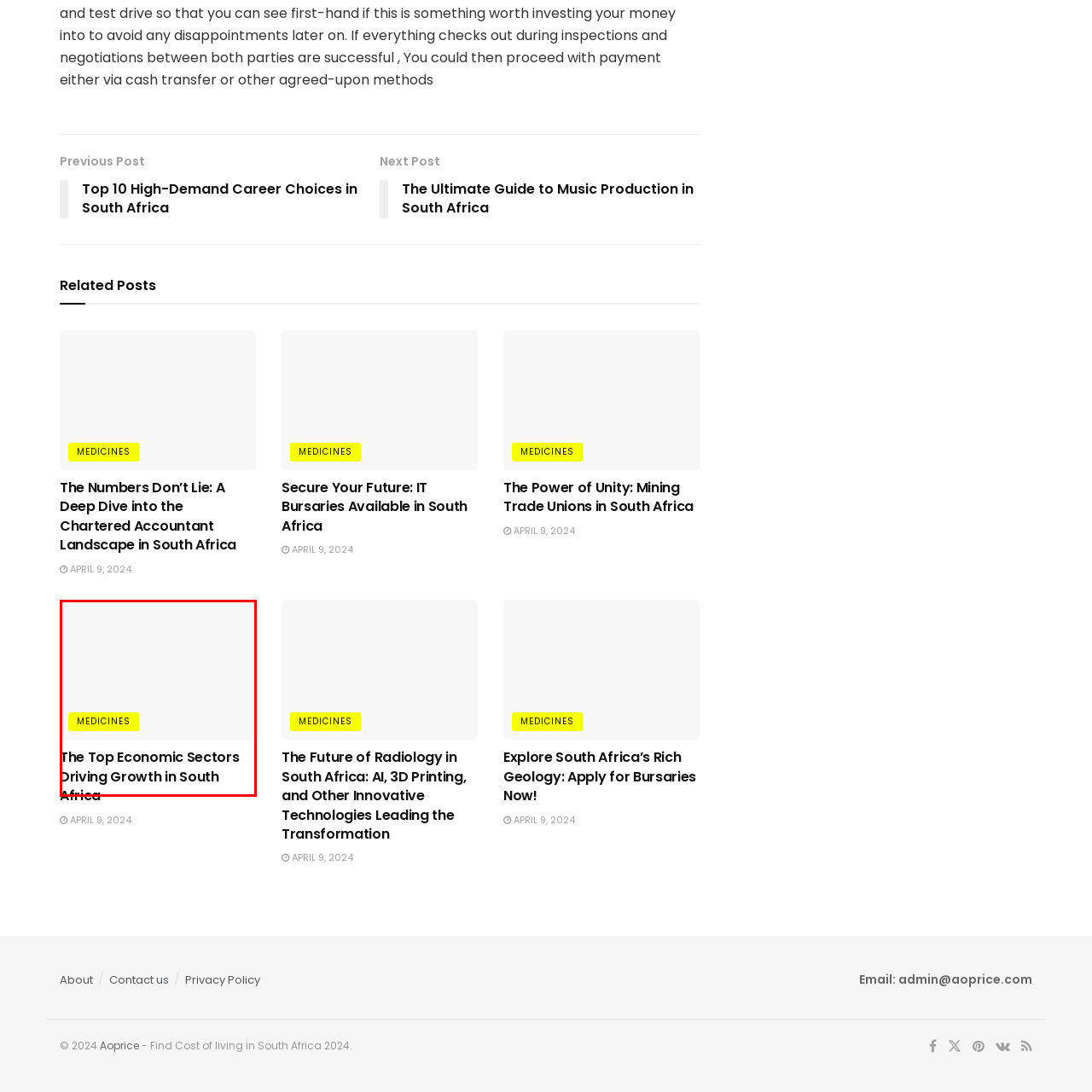Inspect the image outlined in red and answer succinctly: What sector is highlighted by the button?

Medicines